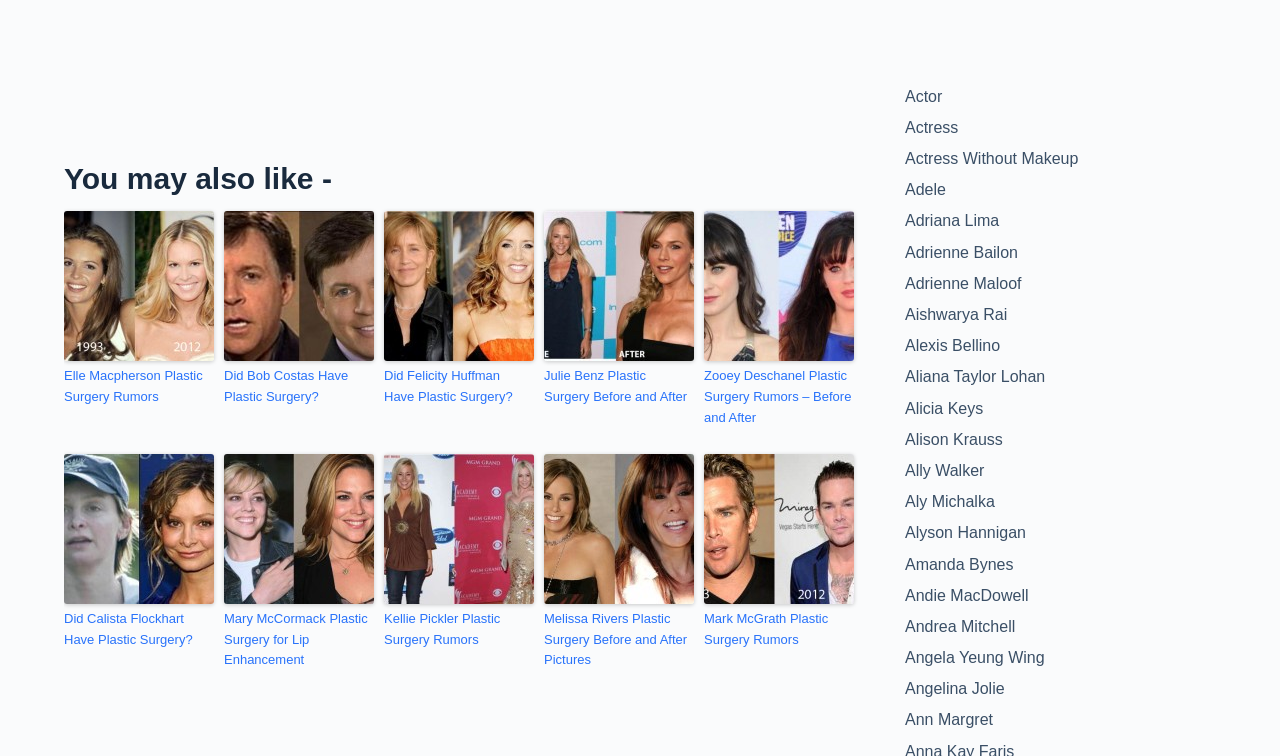Are there any categories or tags on this webpage?
Answer briefly with a single word or phrase based on the image.

Yes